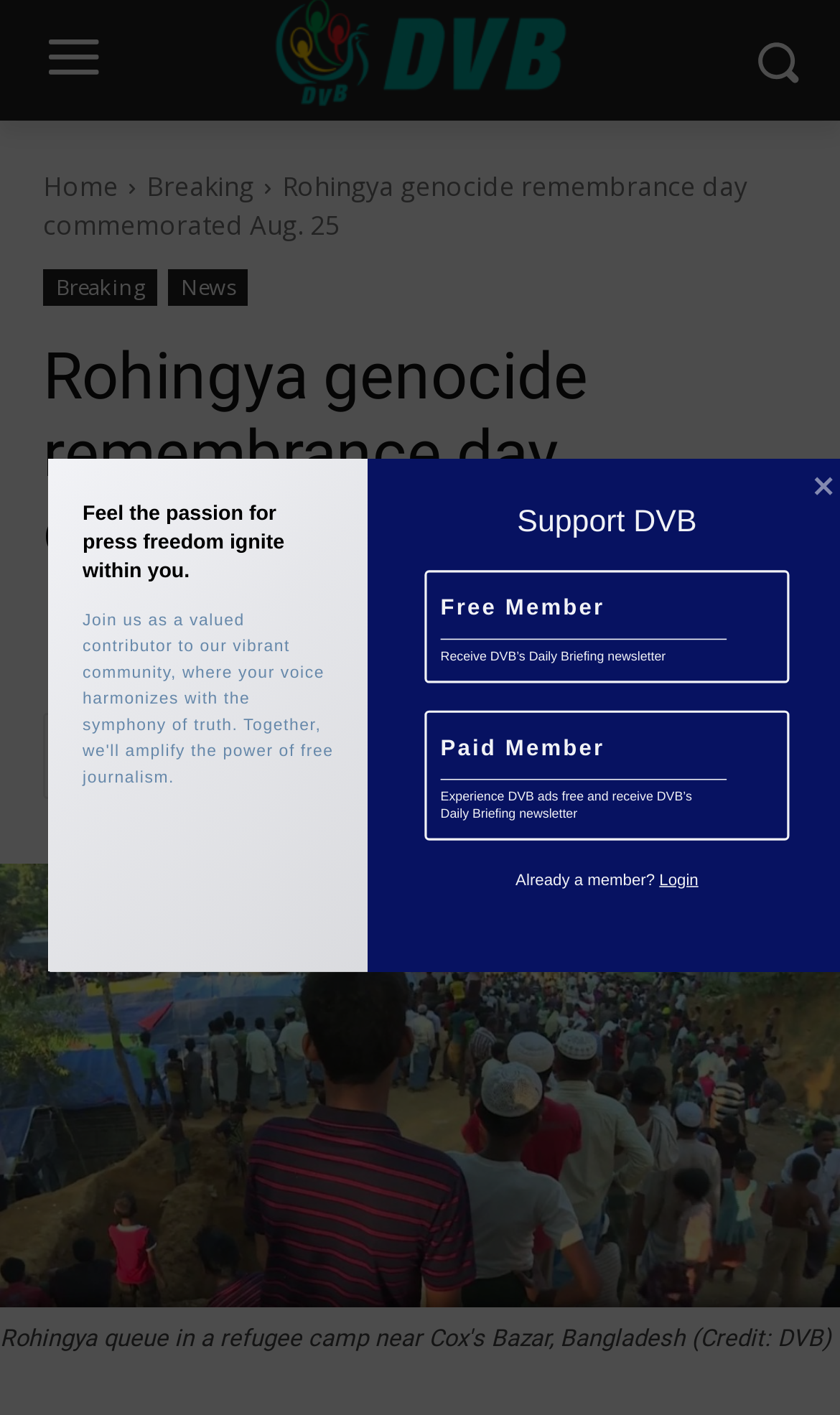How many social media links are there?
Look at the image and provide a short answer using one word or a phrase.

6